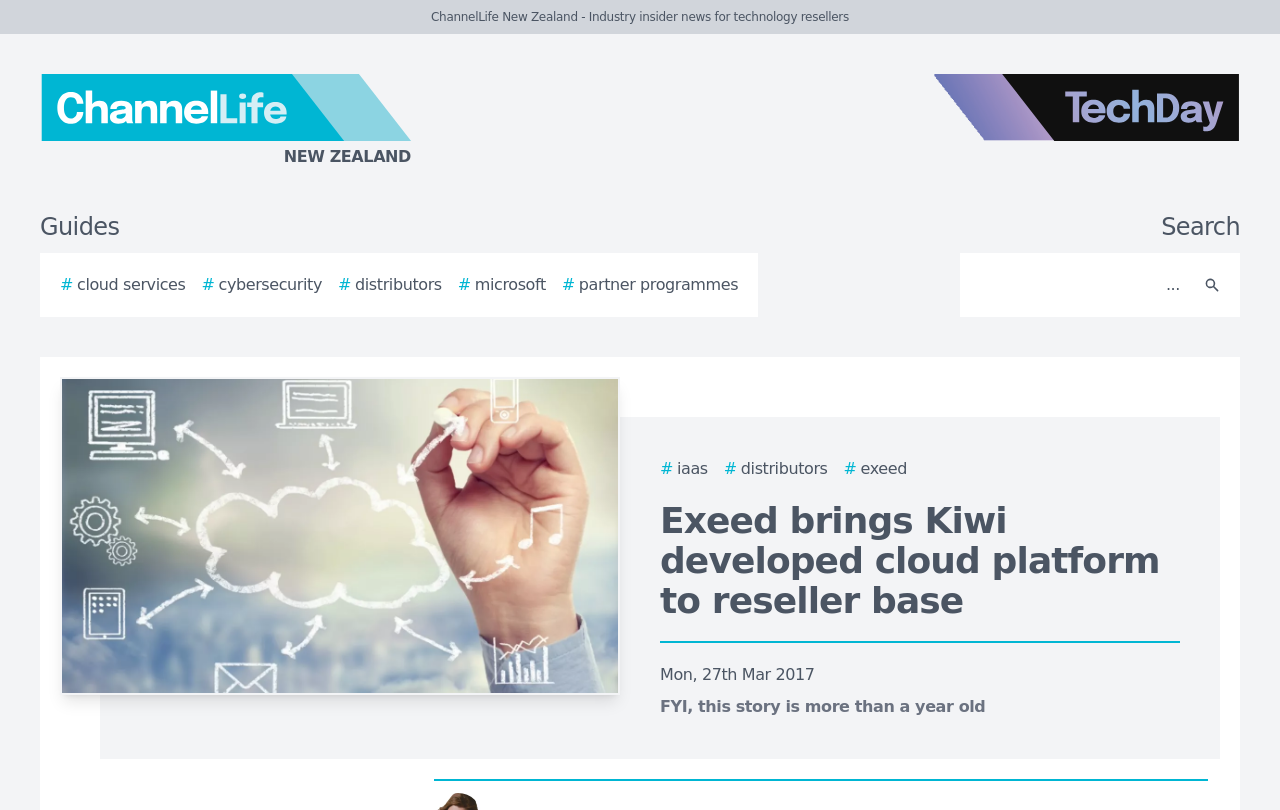Locate the coordinates of the bounding box for the clickable region that fulfills this instruction: "Read the news story".

[0.516, 0.619, 0.922, 0.767]